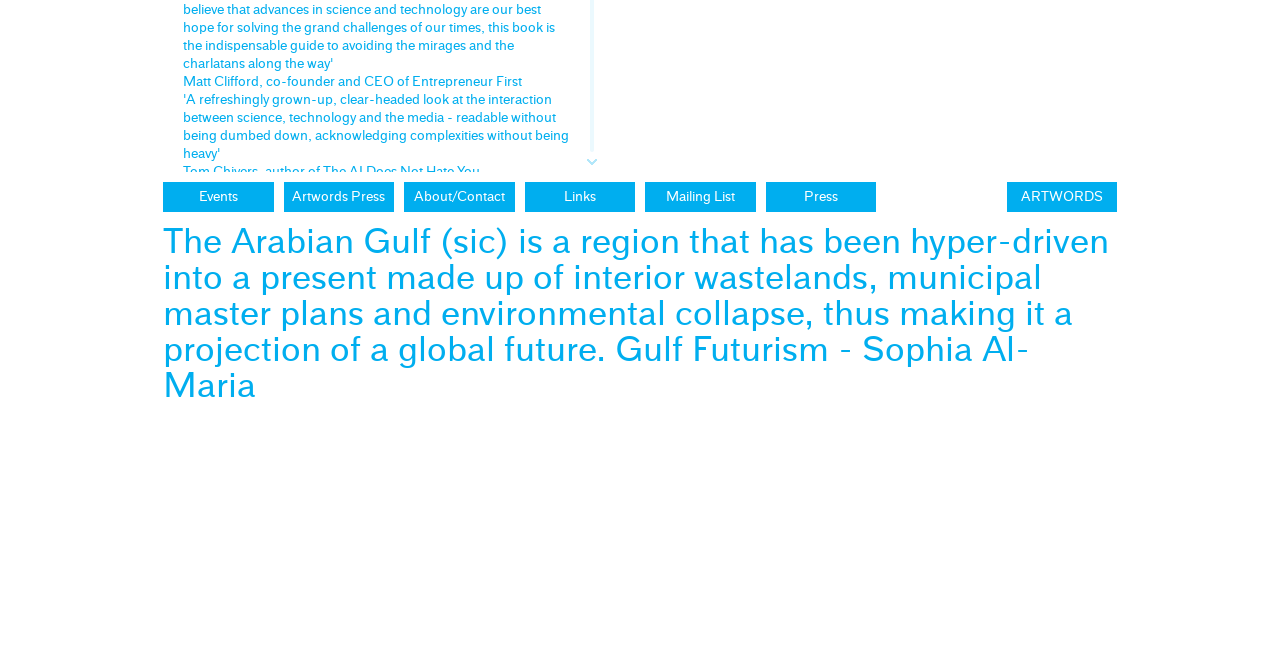Determine the bounding box for the described UI element: "ARTWORDS".

[0.786, 0.276, 0.873, 0.321]